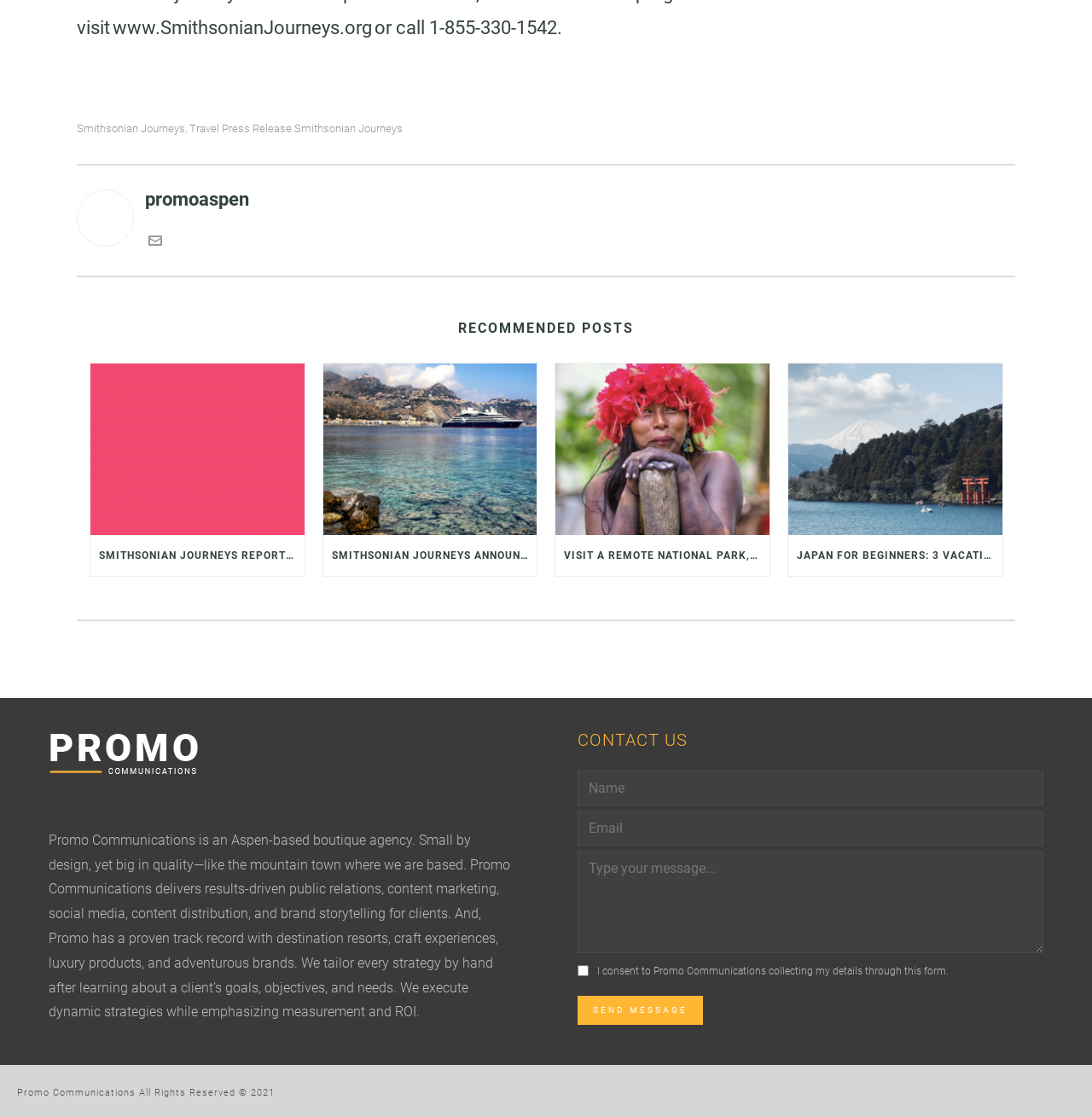From the webpage screenshot, identify the region described by https://pubmed.ncbi.nlm.nih.gov/2948962/. Provide the bounding box coordinates as (top-left x, top-left y, bottom-right x, bottom-right y), with each value being a floating point number between 0 and 1.

None